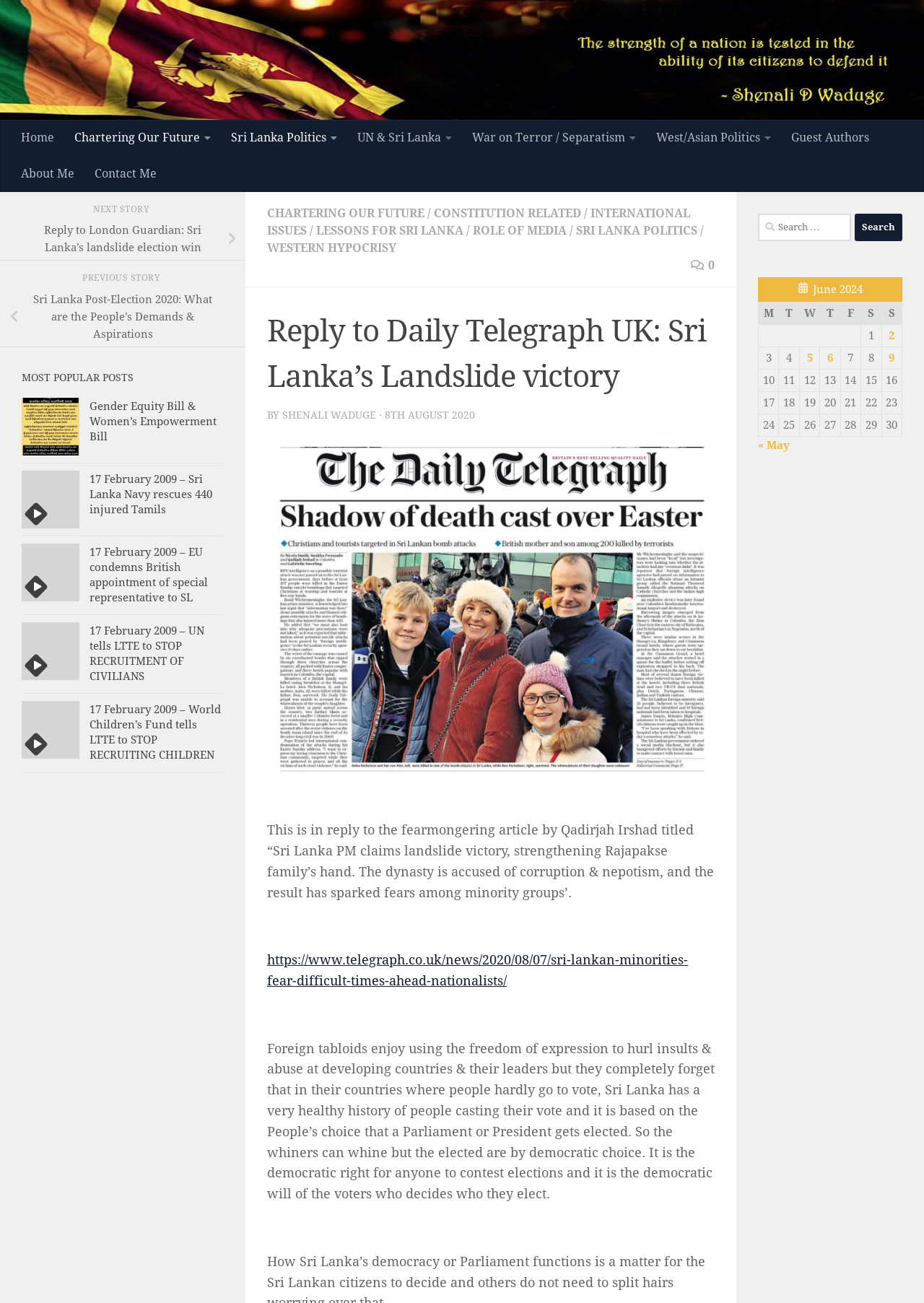Offer a comprehensive description of the webpage’s content and structure.

This webpage is a blog post titled "Reply to Daily Telegraph UK: Sri Lanka's Landslide victory" written by Shenali Waduge. The post is a response to an article by Qadirjah Irshad, which claims that Sri Lanka's Prime Minister has achieved a landslide victory, strengthening the Rajapakse family's hand, and sparking fears among minority groups.

At the top of the page, there is a navigation menu with links to various sections, including "Home", "Chartering Our Future", "Sri Lanka Politics", and others. Below the navigation menu, there is a heading that displays the title of the blog post.

The main content of the post is divided into several paragraphs, with the first paragraph introducing the topic and responding to the fearmongering article. The text is written in a conversational tone, with the author arguing that foreign tabloids often insult and abuse developing countries and their leaders, while forgetting that Sri Lanka has a healthy history of democratic elections.

There are several links and images scattered throughout the post, including a link to the original article in the Daily Telegraph and images related to Sri Lanka's history and politics.

On the right-hand side of the page, there is a section titled "MOST POPULAR POSTS" that lists several links to other blog posts, including "Gender Equity Bill & Women's Empowerment Bill" and "17 February 2009 – Sri Lanka Navy rescues 440 injured Tamils". Each link has a corresponding image.

At the bottom of the page, there is a search bar that allows users to search for specific keywords or topics. There is also a table that displays a calendar for June 2024, with links to posts published on specific dates.

Overall, the webpage is a blog post that responds to a news article and discusses topics related to Sri Lanka's politics and history. The layout is clean and easy to navigate, with clear headings and concise text.